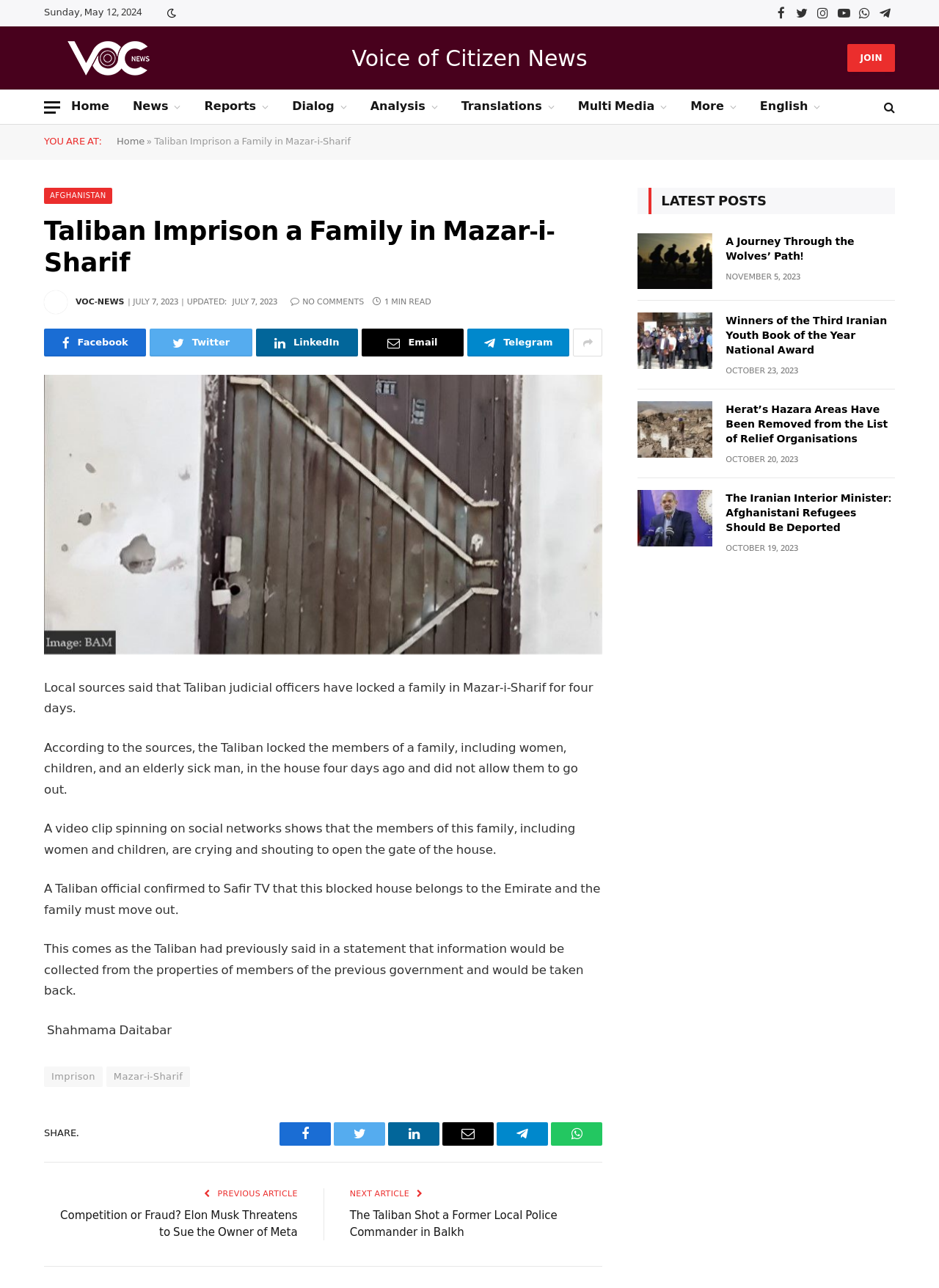Identify the bounding box coordinates of the area that should be clicked in order to complete the given instruction: "Read the previous article". The bounding box coordinates should be four float numbers between 0 and 1, i.e., [left, top, right, bottom].

[0.229, 0.92, 0.317, 0.933]